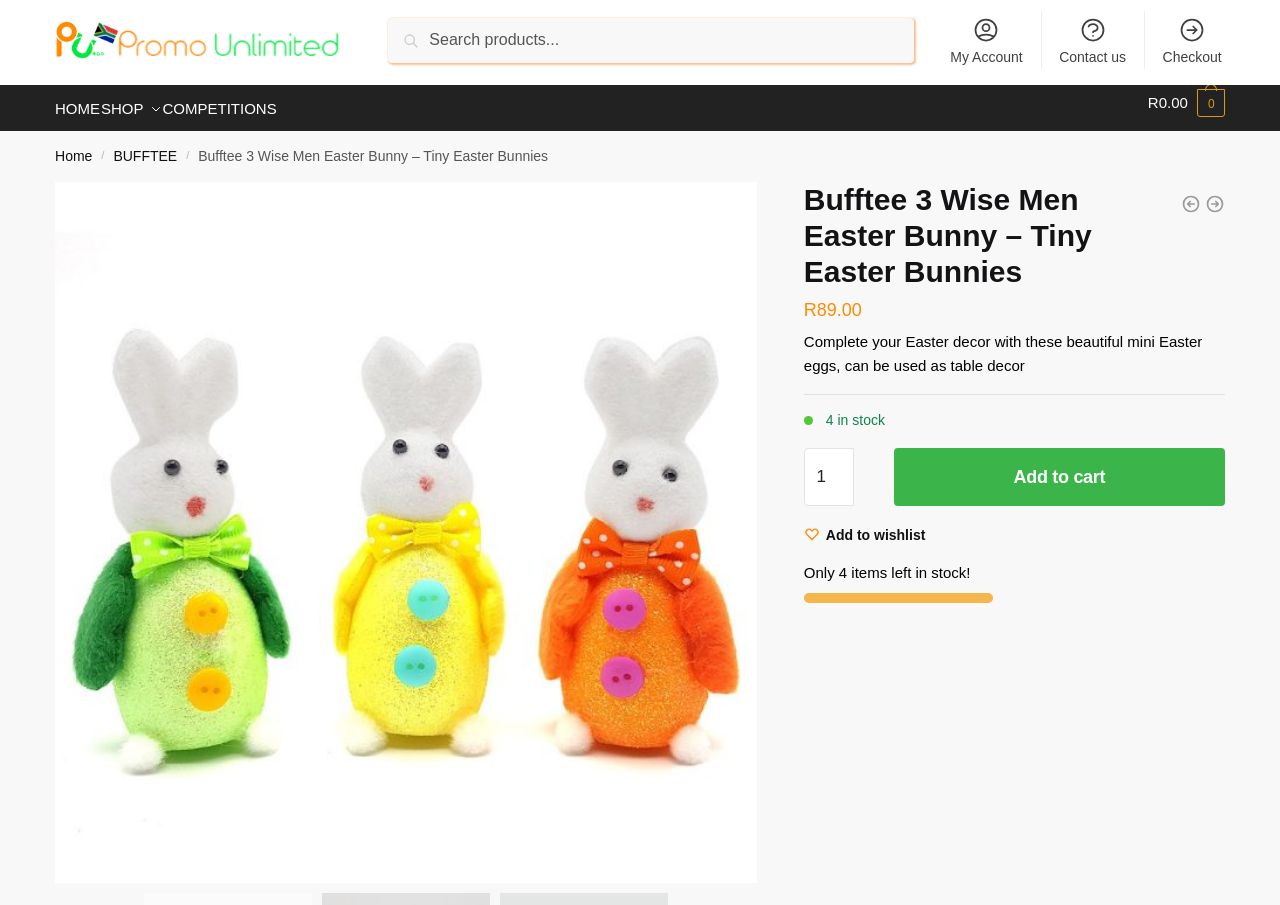Please provide a one-word or short phrase answer to the question:
What can be used to decorate tables?

mini Easter eggs